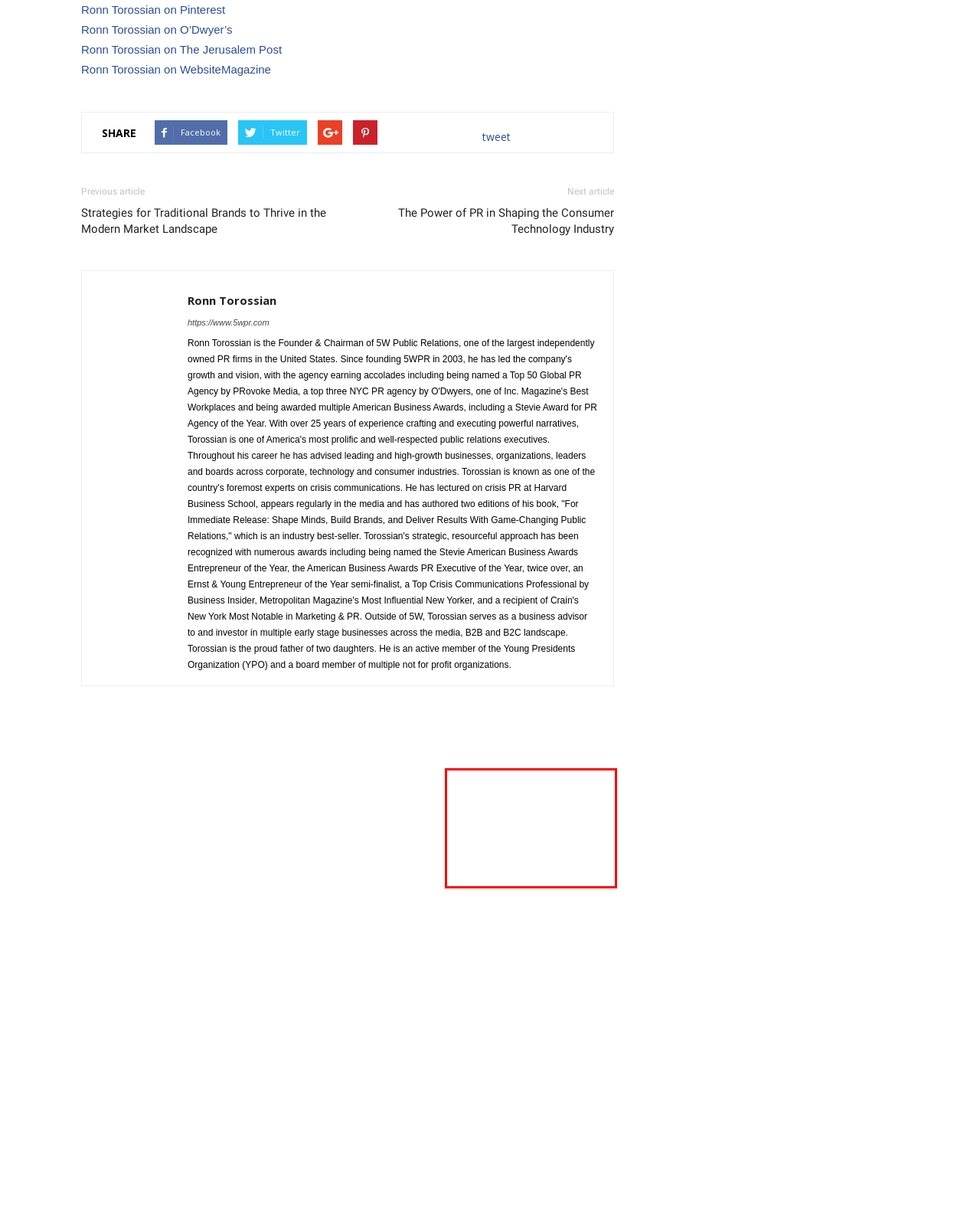You are given a webpage screenshot where a red bounding box highlights an element. Determine the most fitting webpage description for the new page that loads after clicking the element within the red bounding box. Here are the candidates:
A. Ronn Torossian: American Israeli advocating for Israel - The Jerusalem Post
B. Strategies for Traditional Brands to Thrive Today | Ronn Torossian
C. How Pop-Up’s Create Brand Awareness | Ronn Torossian
D. Key SEO Techniques and Strategies - Ronn Torossian
E. PR in Shaping the Consumer Technology Industry | Ronn Torossian
F. Customer Journey Analytics in Business Success | Ronn Torossian
G. Digital Advertising News, Tips & Trends | Website Magazine | Ronn Torossian
H. Ronn Torossian Archives -

D